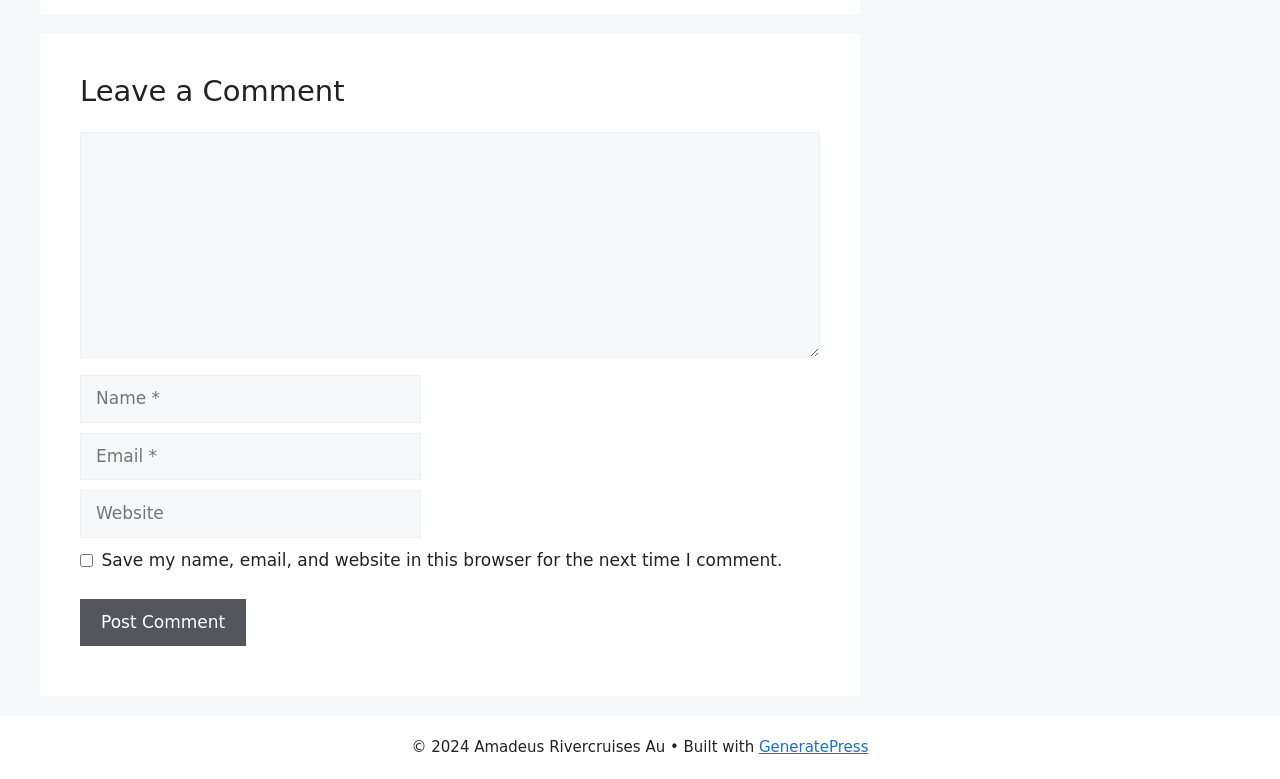What is the purpose of the comment section?
Based on the visual content, answer with a single word or a brief phrase.

Leave a comment